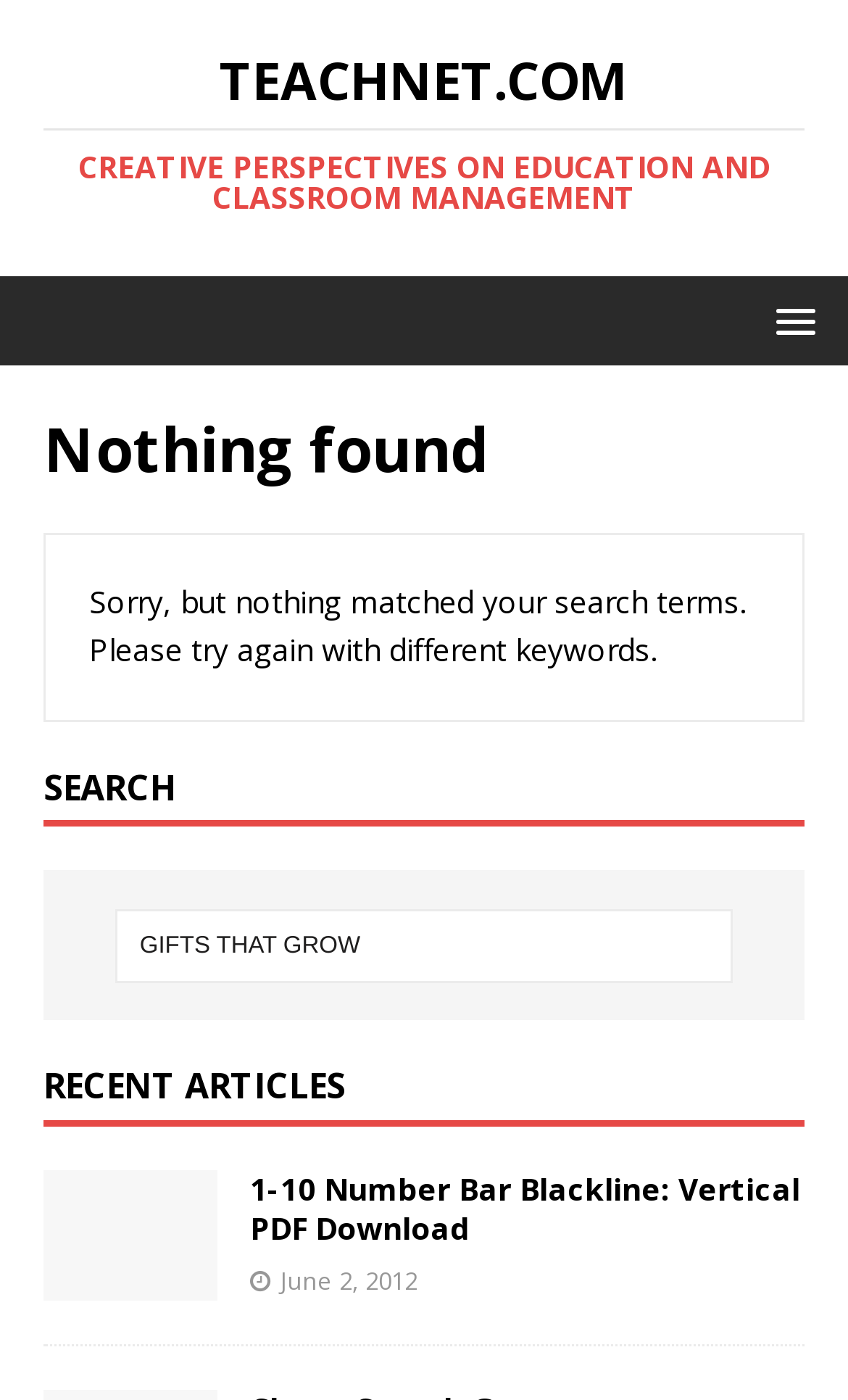What is the category of the recent article?
Look at the image and answer with only one word or phrase.

Education